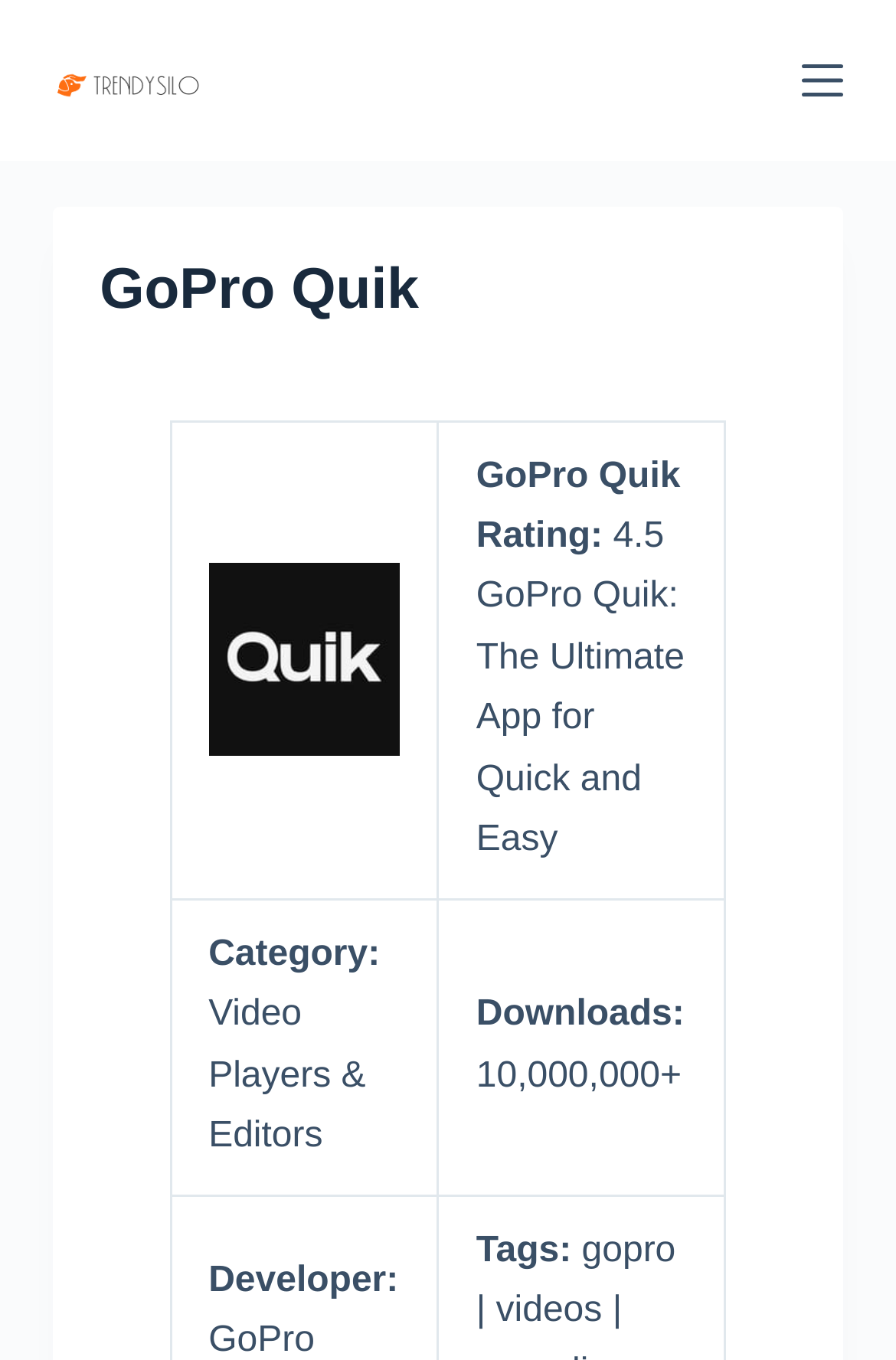What is the category of GoPro Quik?
Please answer using one word or phrase, based on the screenshot.

Video Players & Editors